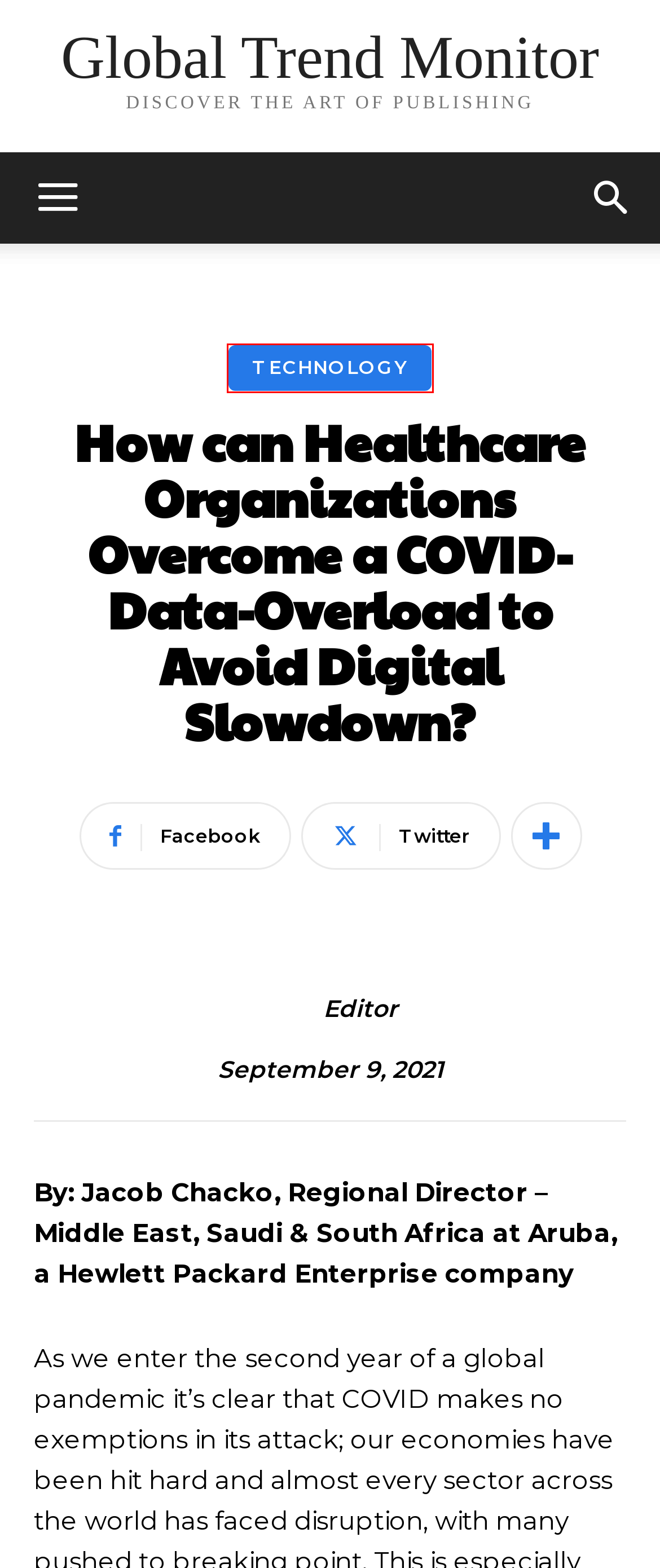Analyze the screenshot of a webpage with a red bounding box and select the webpage description that most accurately describes the new page resulting from clicking the element inside the red box. Here are the candidates:
A. Global Trend Monitor
B. Automotive | Global Trend Monitor
C. Management | Global Trend Monitor
D. Editor | Global Trend Monitor
E. Technology | Global Trend Monitor
F. Travel | Global Trend Monitor
G. Real Estate | Global Trend Monitor
H. Morgan Plus Four Launches in Middle East with Charity Auction on QE2 | Global Trend Monitor

E